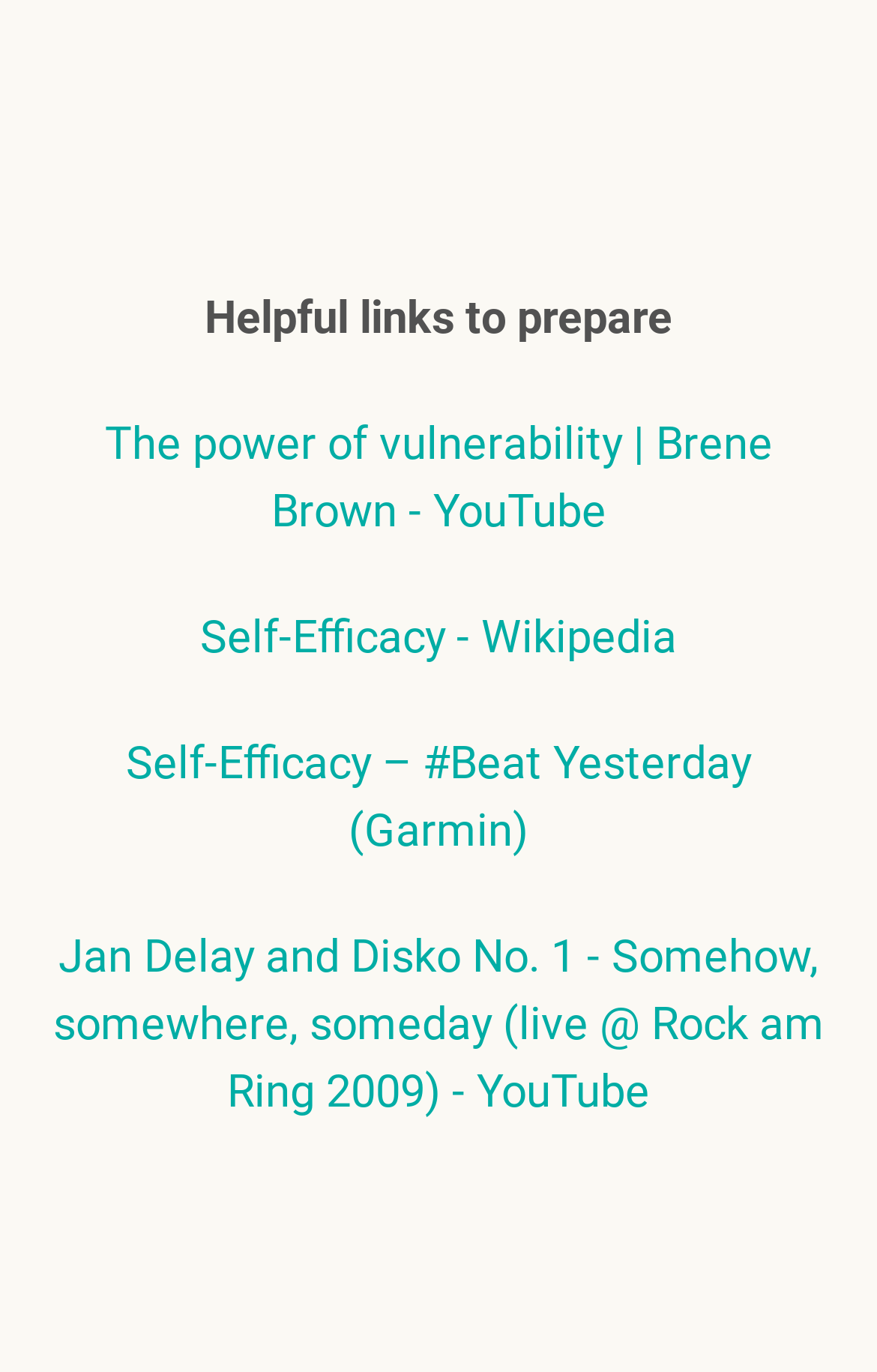Using the provided description Self-Efficacy – #Beat Yesterday (Garmin), find the bounding box coordinates for the UI element. Provide the coordinates in (top-left x, top-left y, bottom-right x, bottom-right y) format, ensuring all values are between 0 and 1.

[0.144, 0.536, 0.856, 0.624]